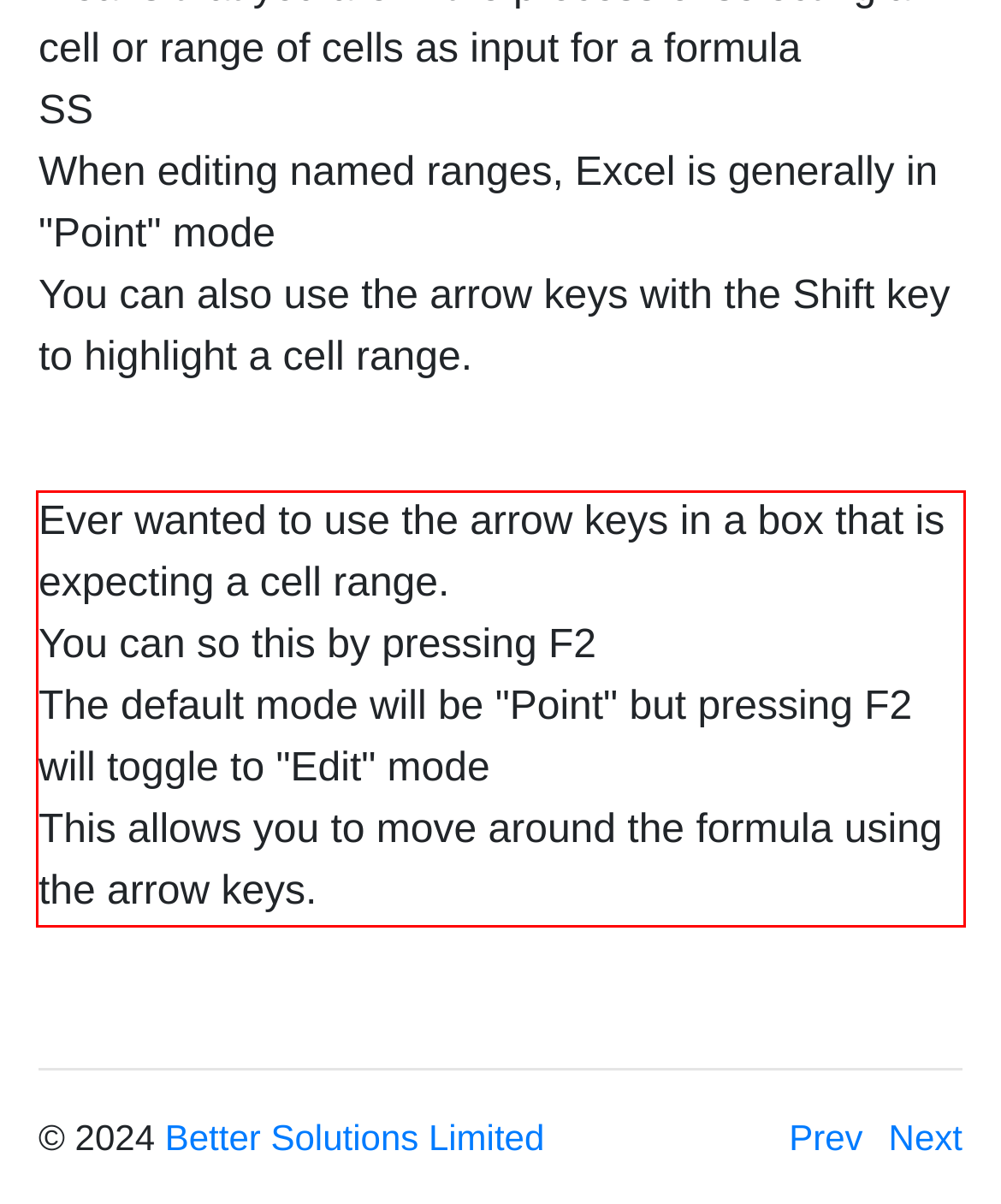You are presented with a screenshot containing a red rectangle. Extract the text found inside this red bounding box.

Ever wanted to use the arrow keys in a box that is expecting a cell range. You can so this by pressing F2 The default mode will be "Point" but pressing F2 will toggle to "Edit" mode This allows you to move around the formula using the arrow keys.